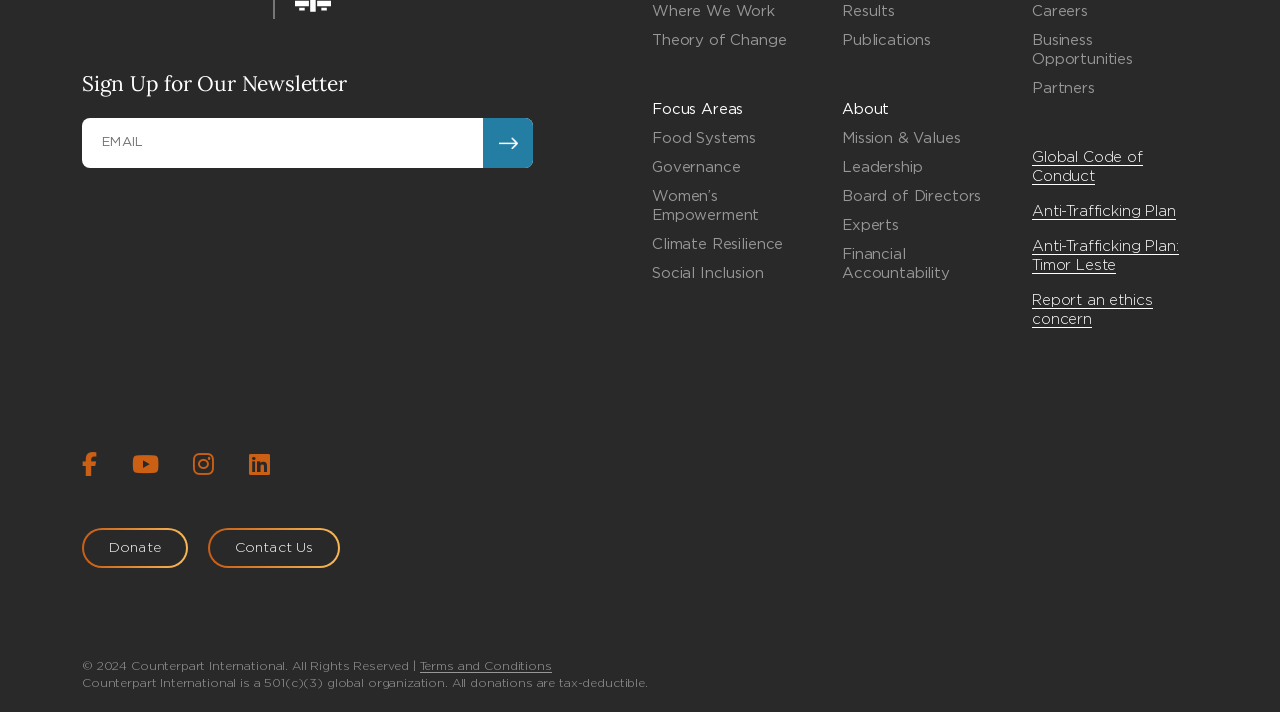Use a single word or phrase to answer the question: What is the purpose of the 'Submit' button?

Submit email